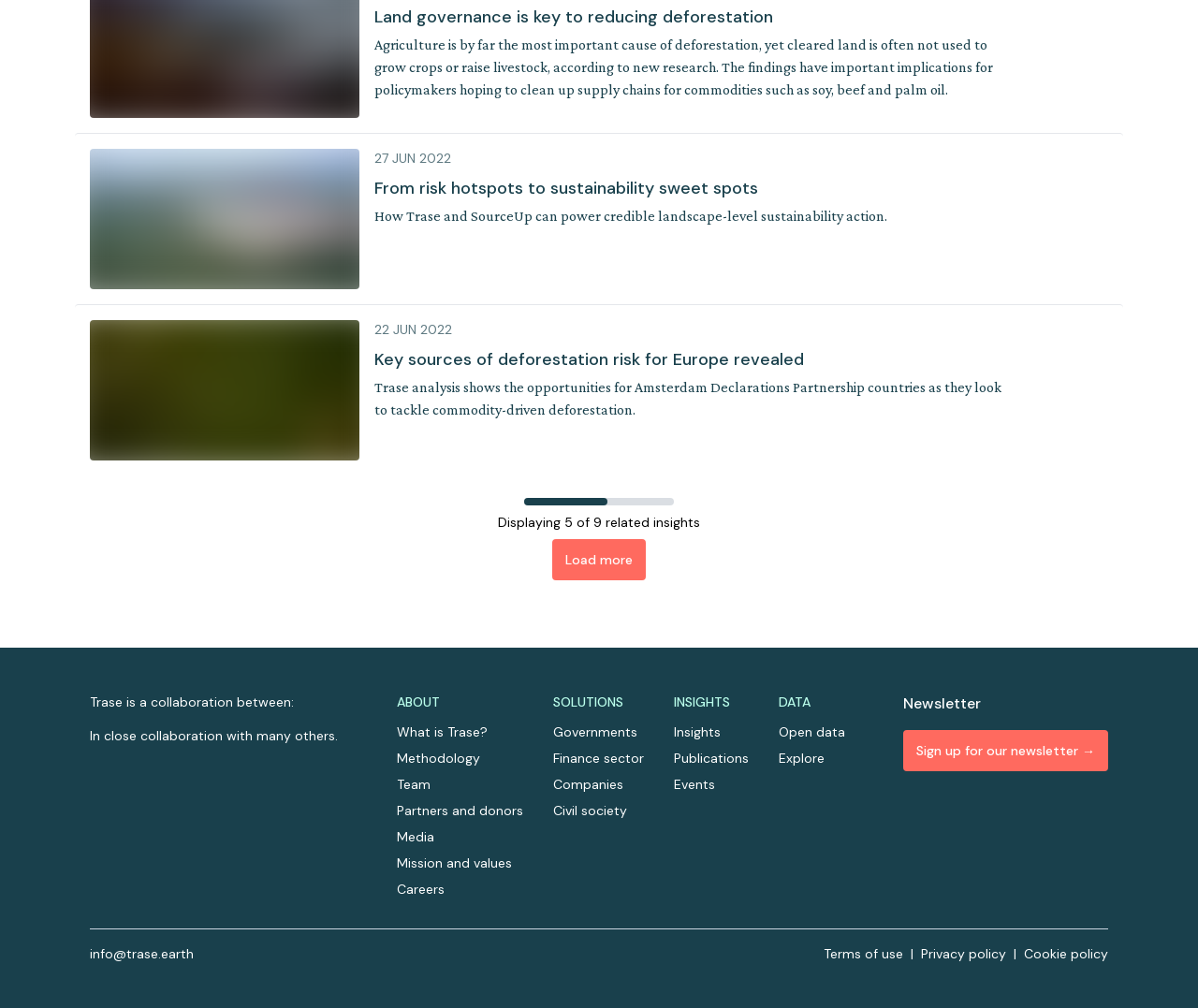Find the bounding box coordinates for the area that must be clicked to perform this action: "Visit Trase on LinkedIn".

[0.171, 0.937, 0.187, 0.955]